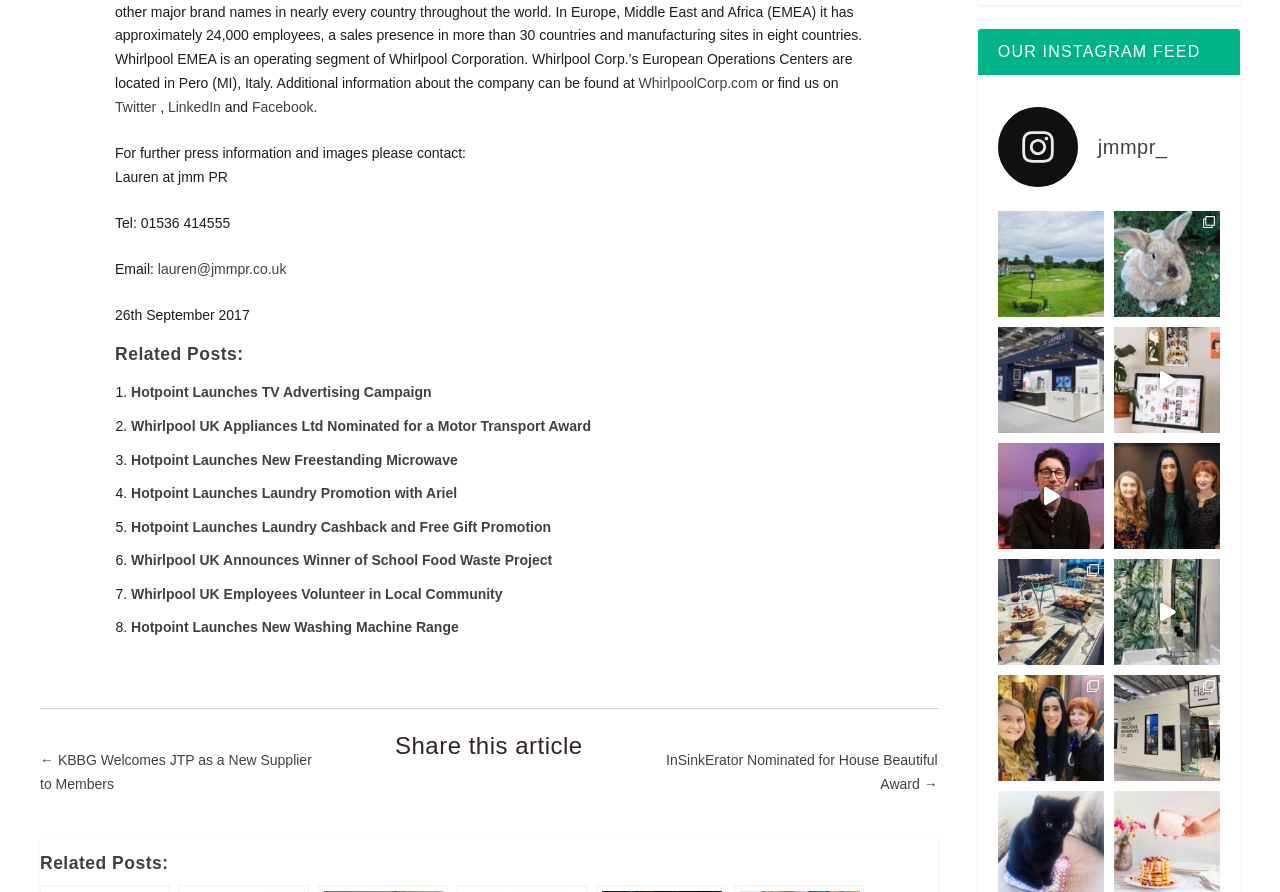Please identify the bounding box coordinates of the element on the webpage that should be clicked to follow this instruction: "Visit the 'WillieMartin' webpage". The bounding box coordinates should be given as four float numbers between 0 and 1, formatted as [left, top, right, bottom].

None